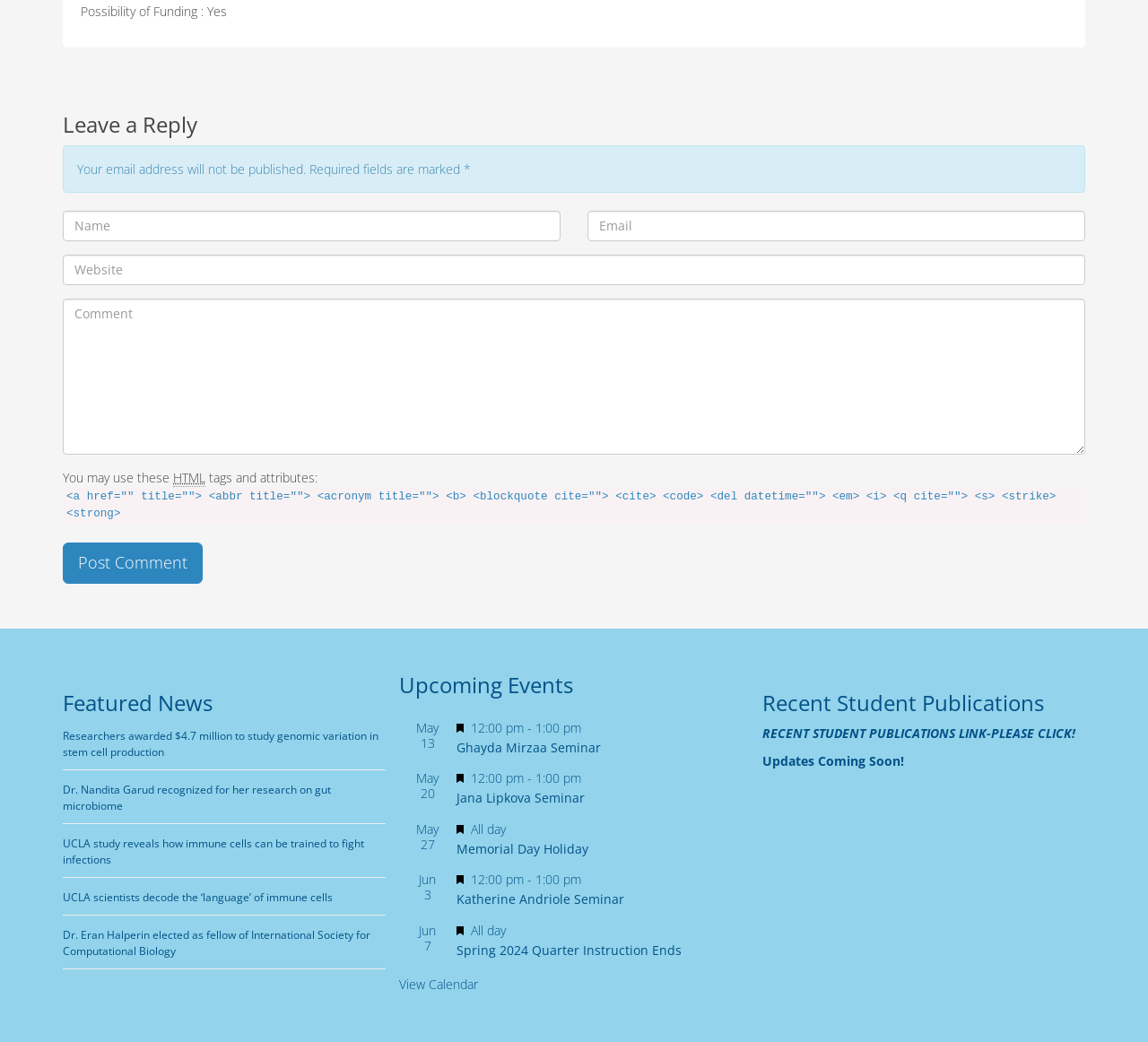Identify the bounding box of the UI element that matches this description: "name="comment" placeholder="Comment"".

[0.055, 0.287, 0.945, 0.436]